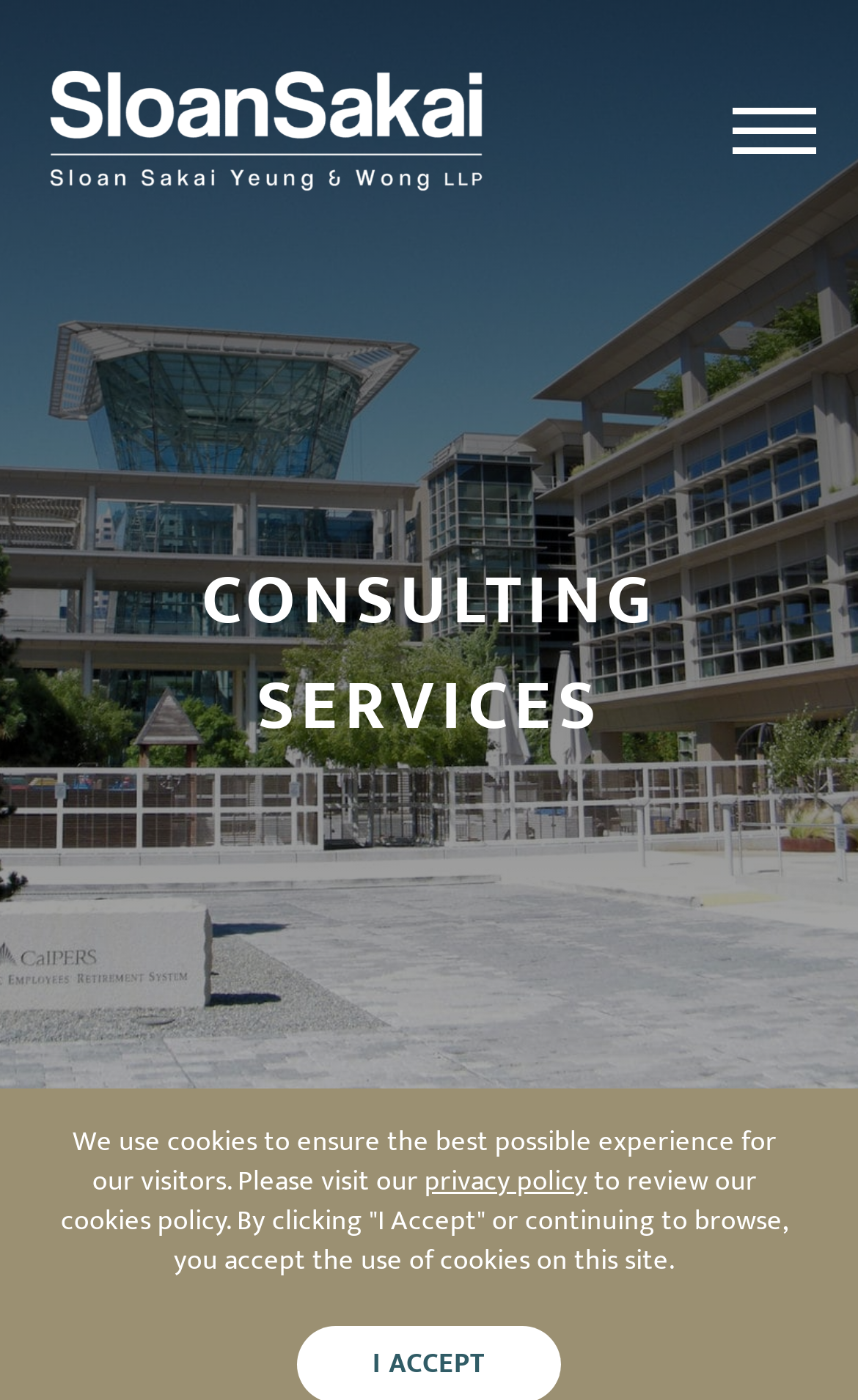From the element description privacy policy, predict the bounding box coordinates of the UI element. The coordinates must be specified in the format (top-left x, top-left y, bottom-right x, bottom-right y) and should be within the 0 to 1 range.

[0.495, 0.828, 0.685, 0.861]